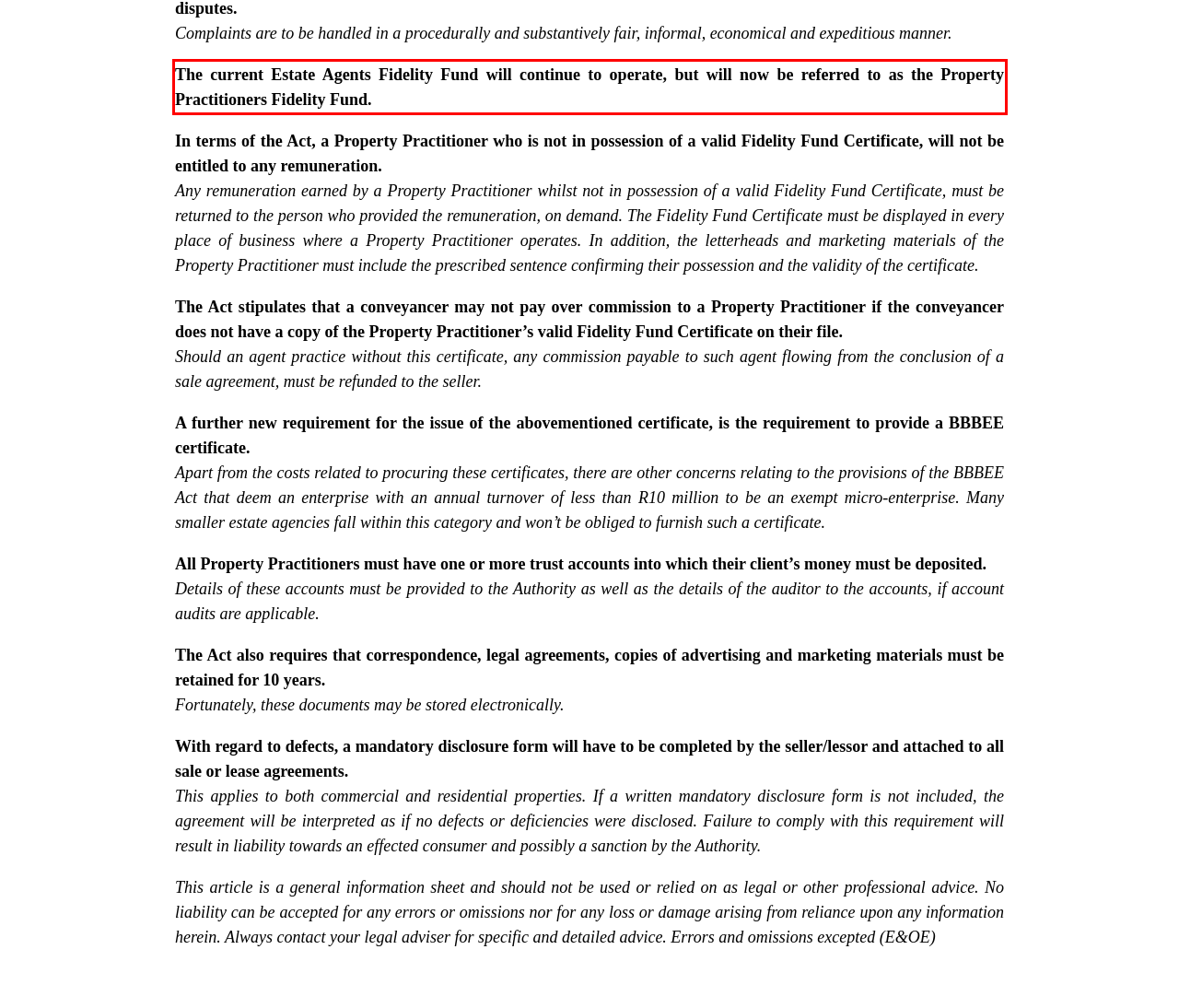The screenshot provided shows a webpage with a red bounding box. Apply OCR to the text within this red bounding box and provide the extracted content.

The current Estate Agents Fidelity Fund will continue to operate, but will now be referred to as the Property Practitioners Fidelity Fund.